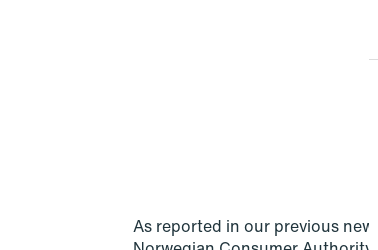Offer a thorough description of the image.

The image illustrates a concise summary related to the Norwegian Consumer Authority's findings, specifically mentioning their review of annual reports from 500 companies under the Transparency Act. The text provides context by referencing a prior report and appears to be part of a news article. This highlights the focus on consumer rights and transparency in business practices, showcasing the authority's ongoing efforts to ensure compliance and accountability among businesses in Norway. The article aims to inform readers about significant updates pertaining to consumer regulations.